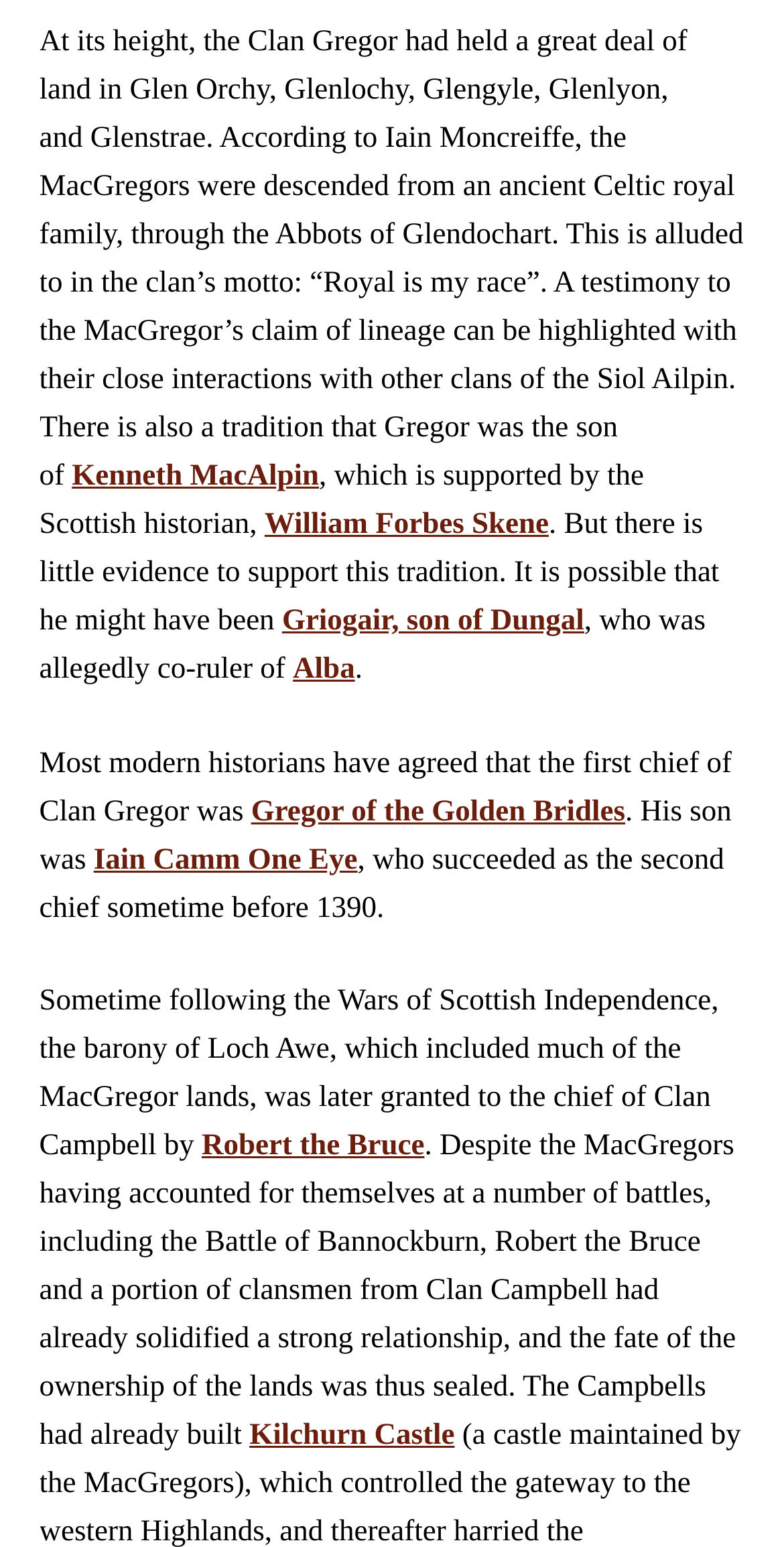Determine the bounding box coordinates of the clickable element to complete this instruction: "Explore the history of Griogair, son of Dungal". Provide the coordinates in the format of four float numbers between 0 and 1, [left, top, right, bottom].

[0.36, 0.391, 0.745, 0.412]